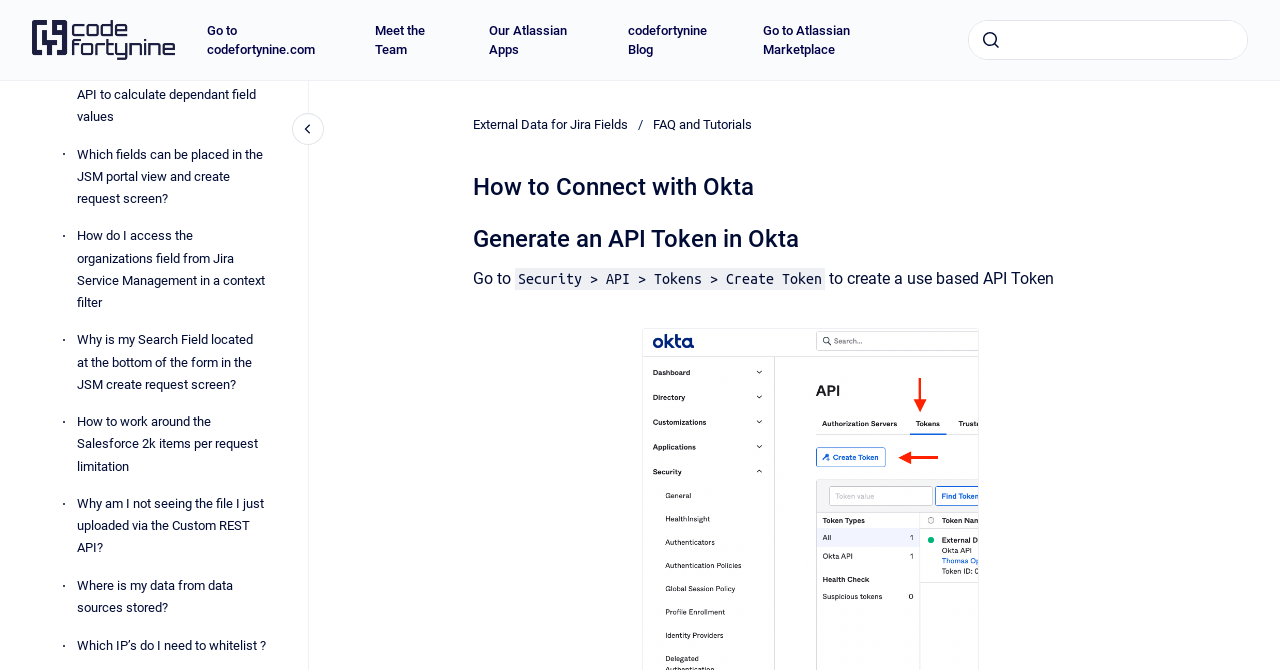Where is the search bar located?
Based on the screenshot, provide a one-word or short-phrase response.

Top right corner